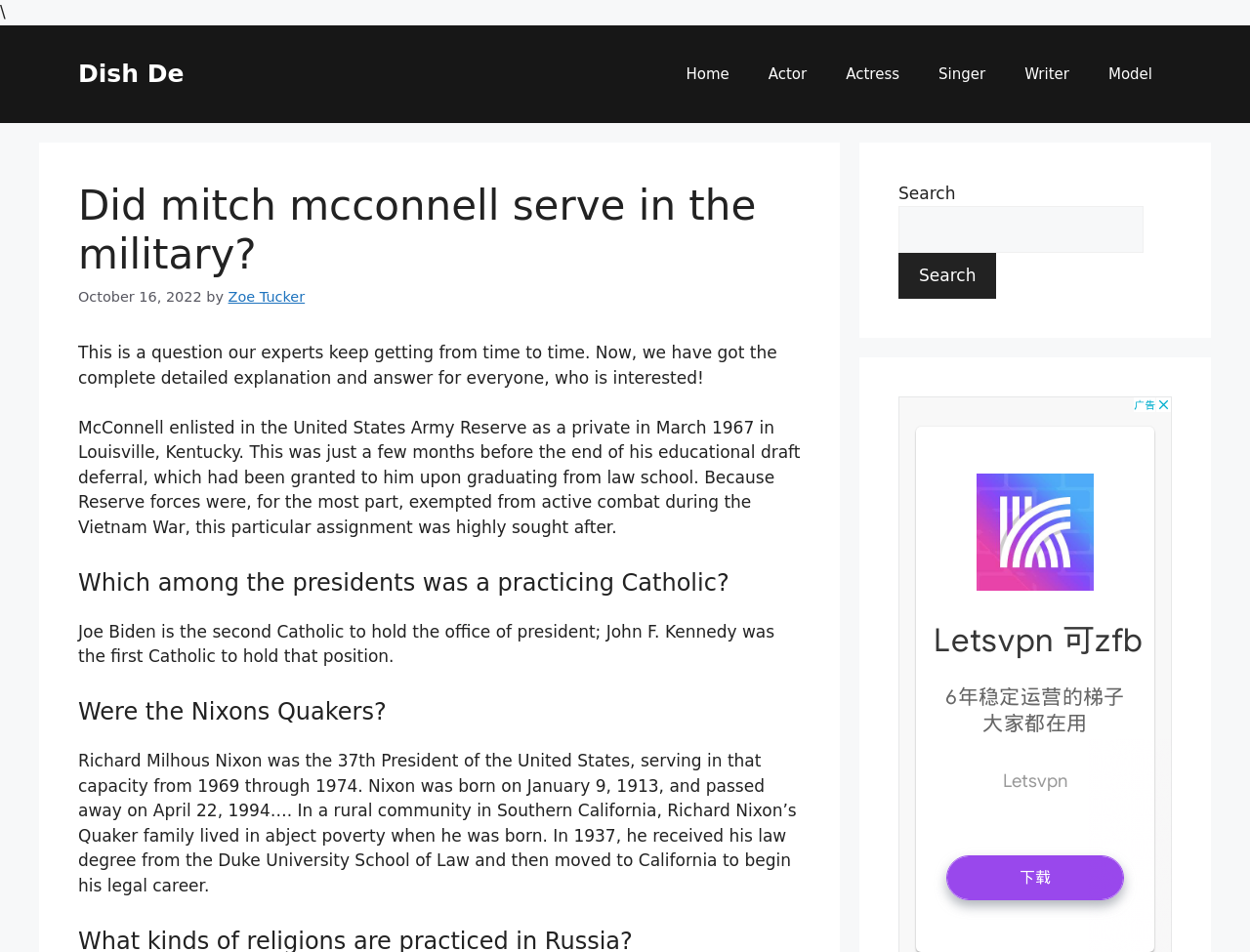Using the image as a reference, answer the following question in as much detail as possible:
When did Mitch McConnell enlist in the United States Army Reserve?

According to the webpage, McConnell enlisted in the United States Army Reserve as a private in March 1967 in Louisville, Kentucky.